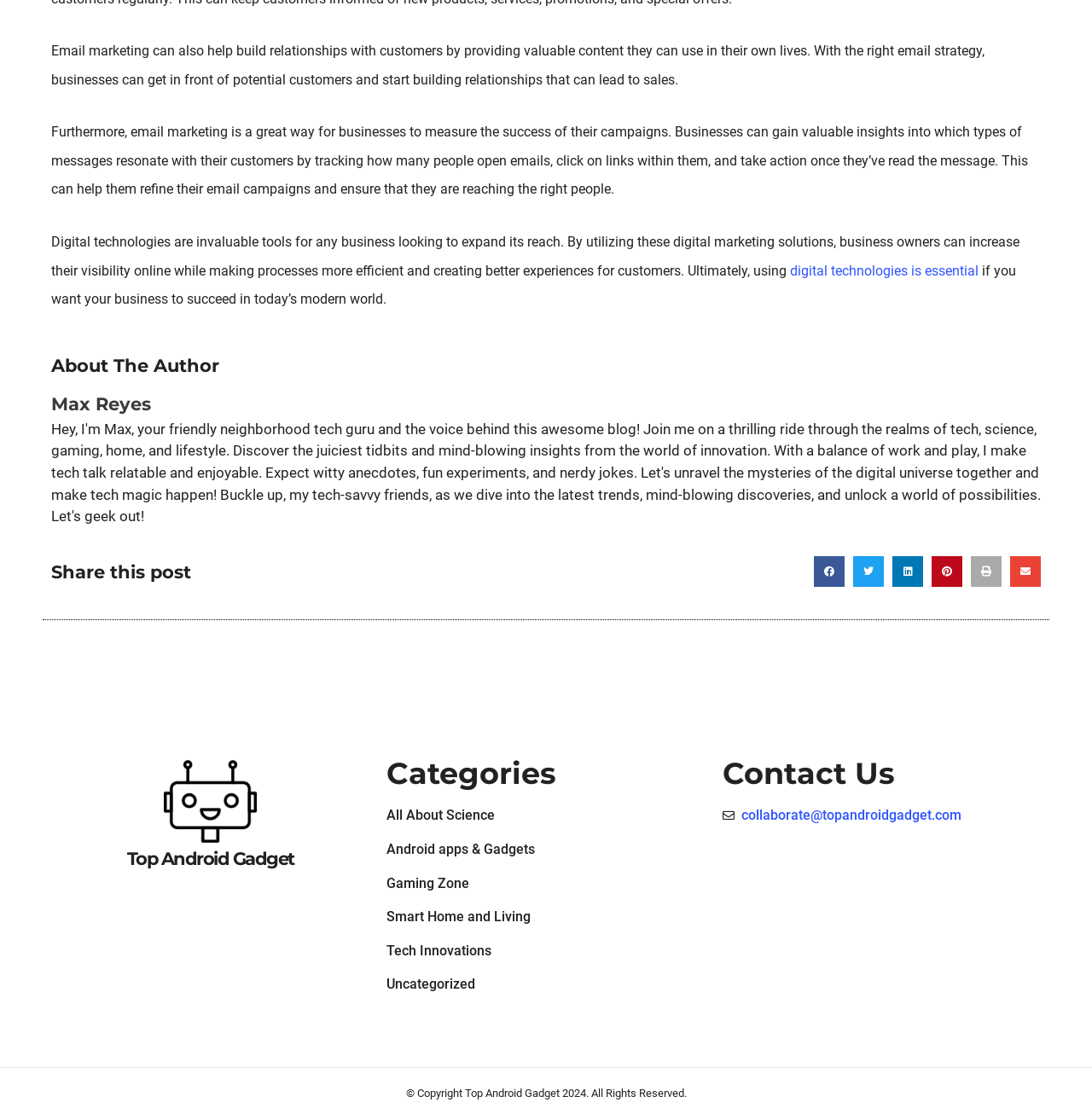Using the description "aria-label="Share on facebook"", locate and provide the bounding box of the UI element.

[0.745, 0.497, 0.773, 0.524]